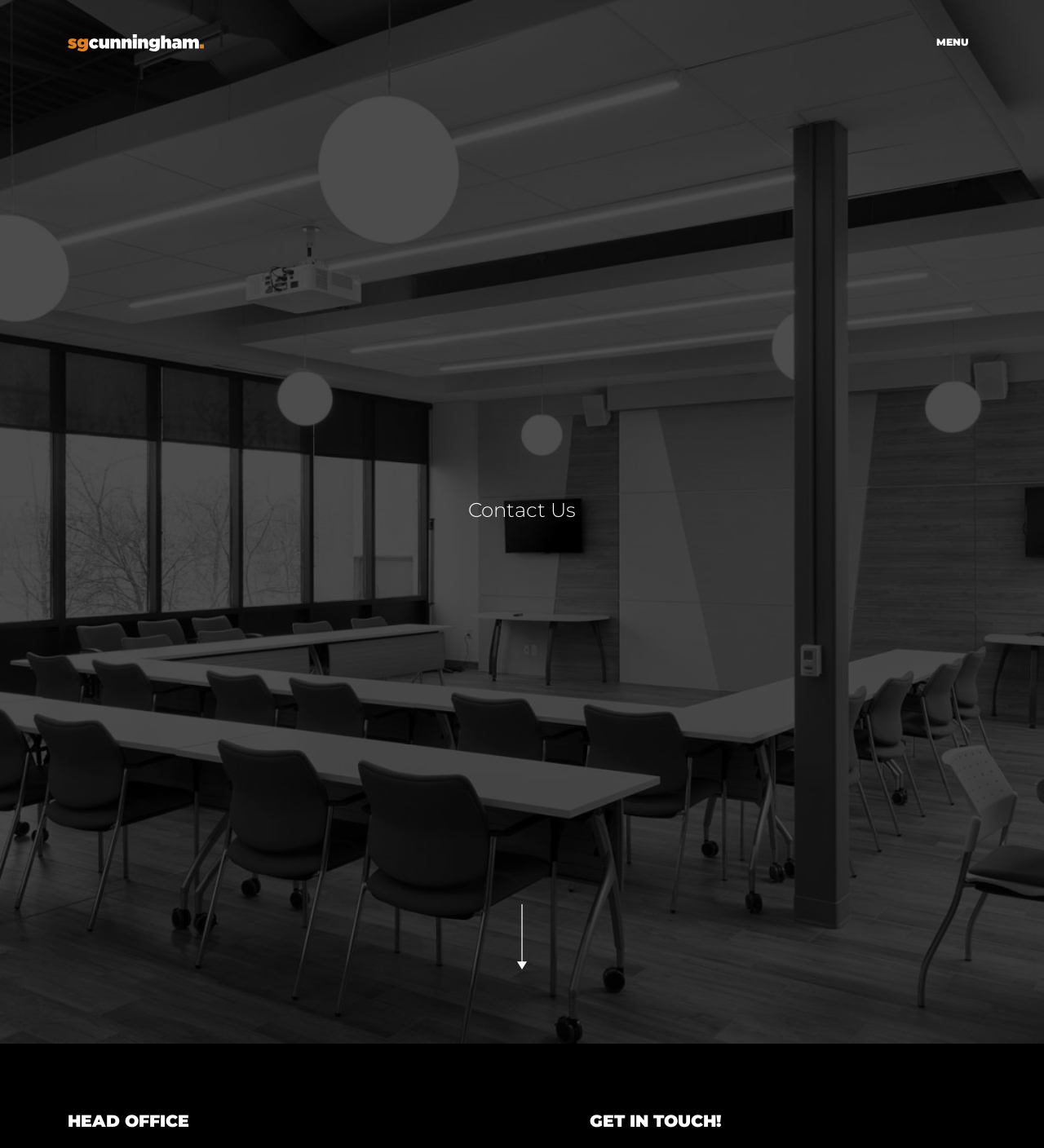Please provide a detailed answer to the question below by examining the image:
What is the layout of the webpage header?

The webpage header is a non-landmark element that contains a tab panel, a heading 'Contact Us', and a button. The button with the text 'MENU' is used to control the offcanvas navigation menu, which suggests that the header has a navigation section. The layout of the header is likely a horizontal layout with the navigation menu on the right side.